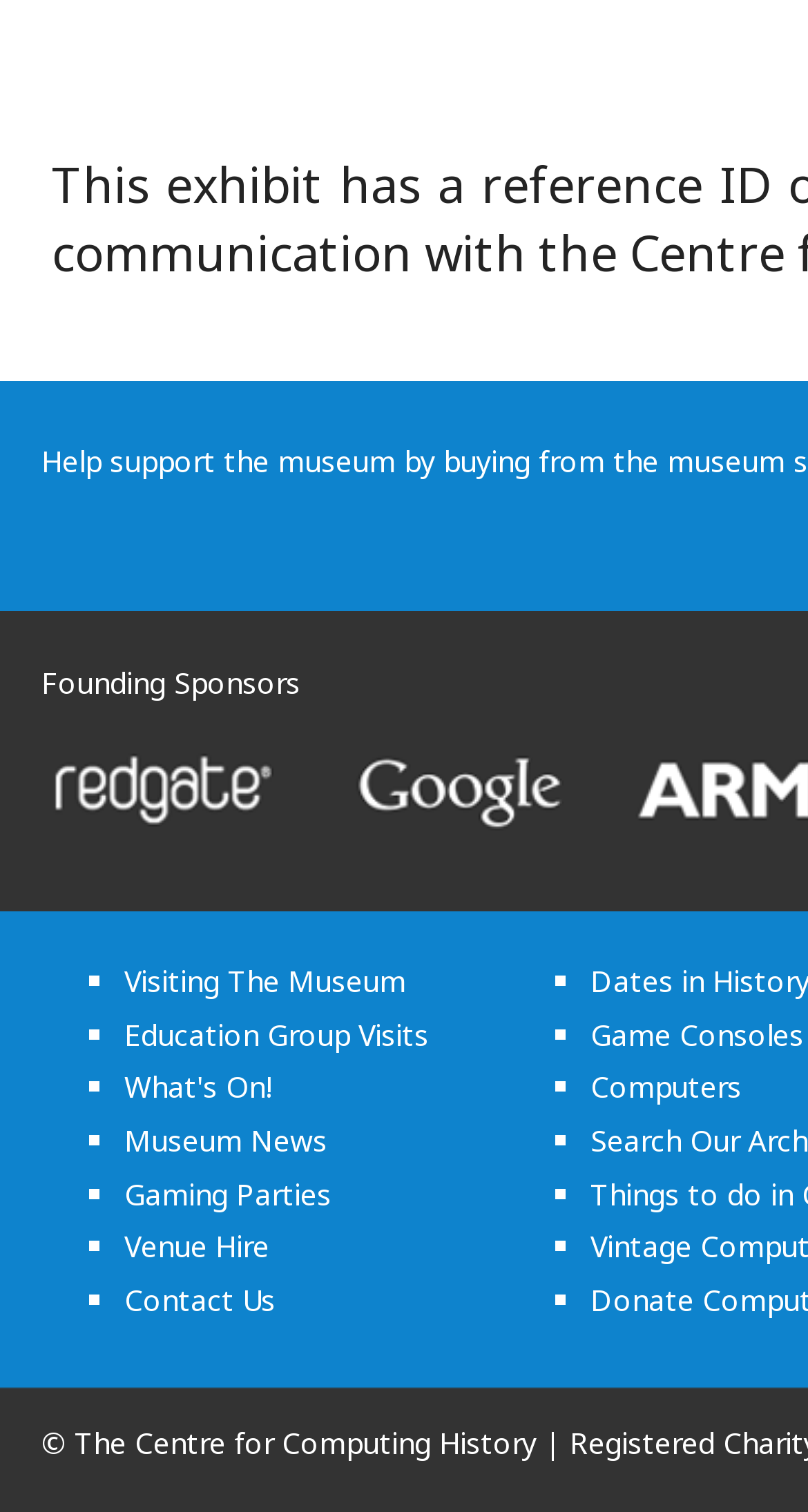Identify the bounding box coordinates for the element that needs to be clicked to fulfill this instruction: "Contact the museum". Provide the coordinates in the format of four float numbers between 0 and 1: [left, top, right, bottom].

[0.154, 0.846, 0.341, 0.872]